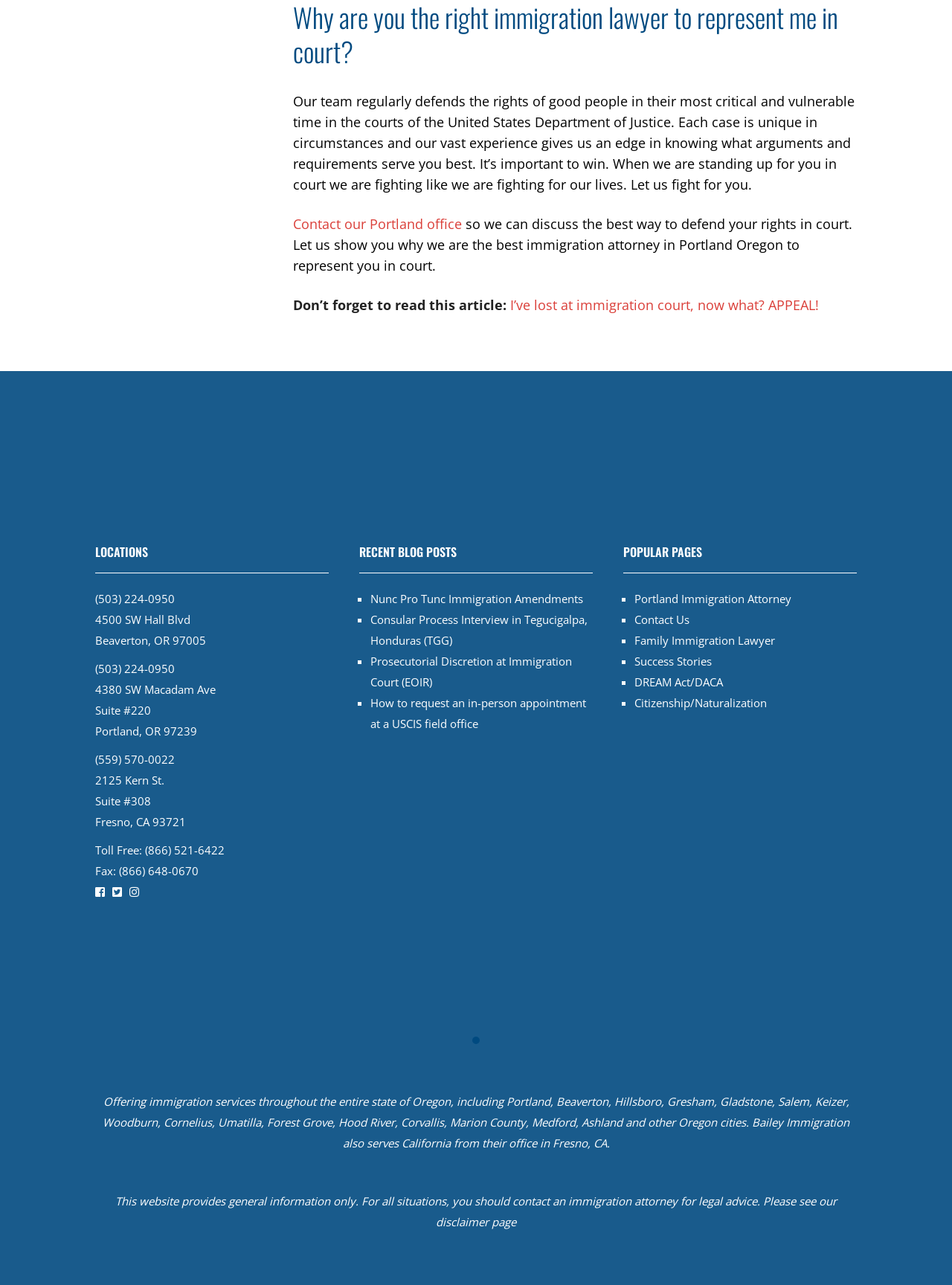Find the bounding box coordinates of the clickable area required to complete the following action: "View the recent blog post about Nunc Pro Tunc Immigration Amendments".

[0.389, 0.46, 0.612, 0.471]